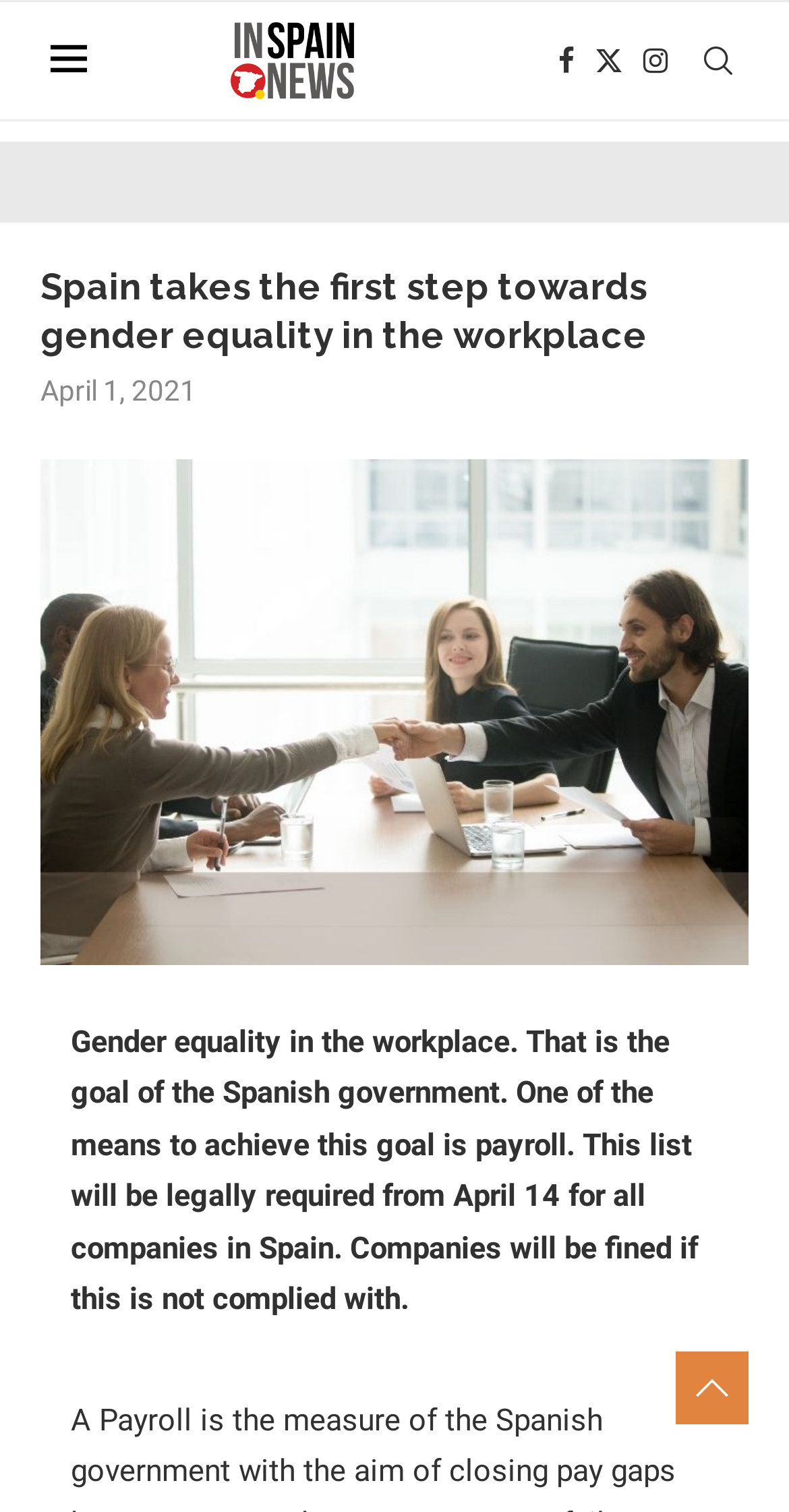When will companies be required to provide a list?
Based on the image, answer the question in a detailed manner.

According to the webpage, companies will be legally required to provide a list from April 14 for all companies in Spain, and will be fined if this is not complied with.